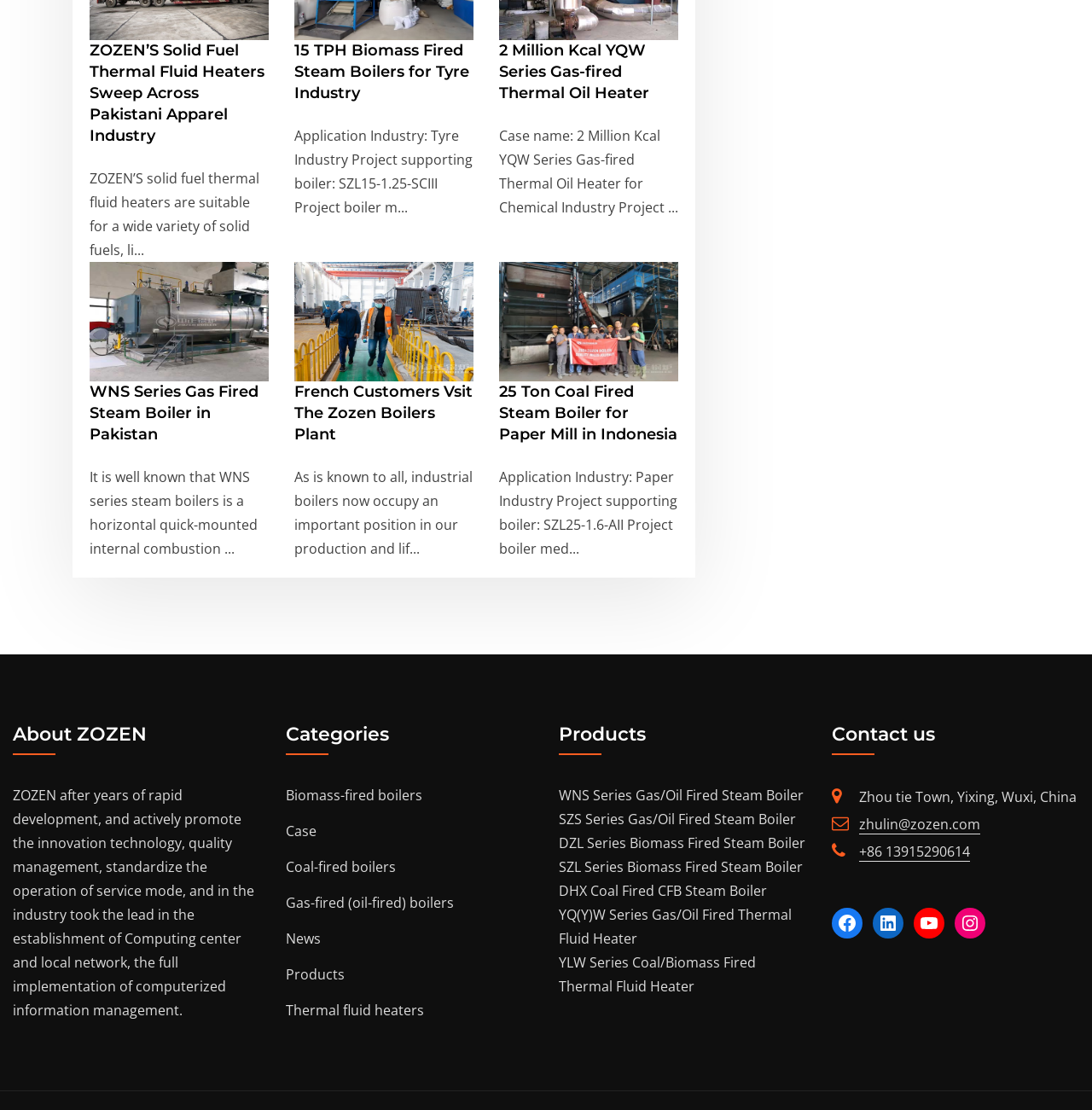Using the element description: "Biomass-fired boilers", determine the bounding box coordinates for the specified UI element. The coordinates should be four float numbers between 0 and 1, [left, top, right, bottom].

[0.262, 0.708, 0.387, 0.725]